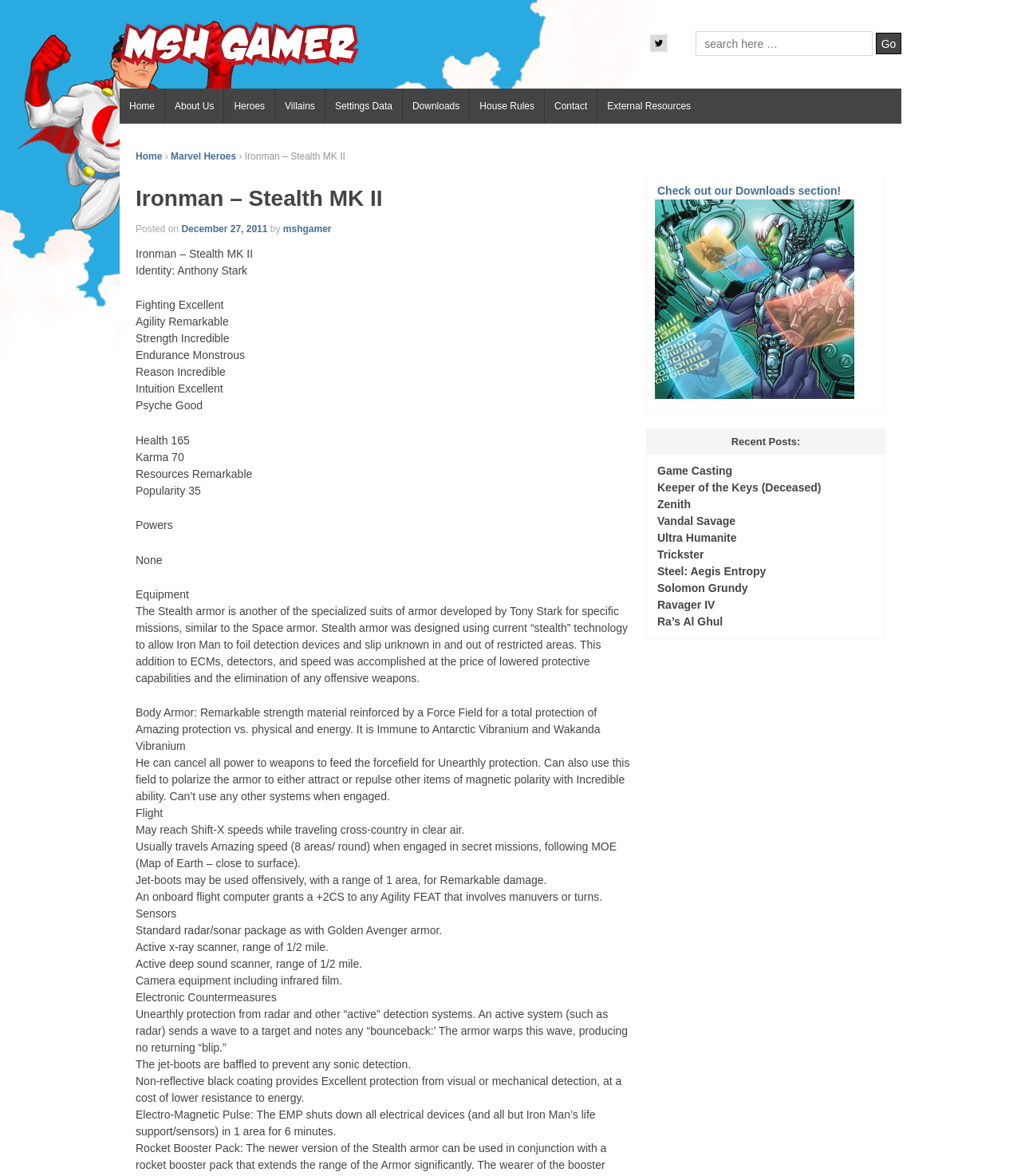Give the bounding box coordinates for the element described by: "Contact for a consultation".

None